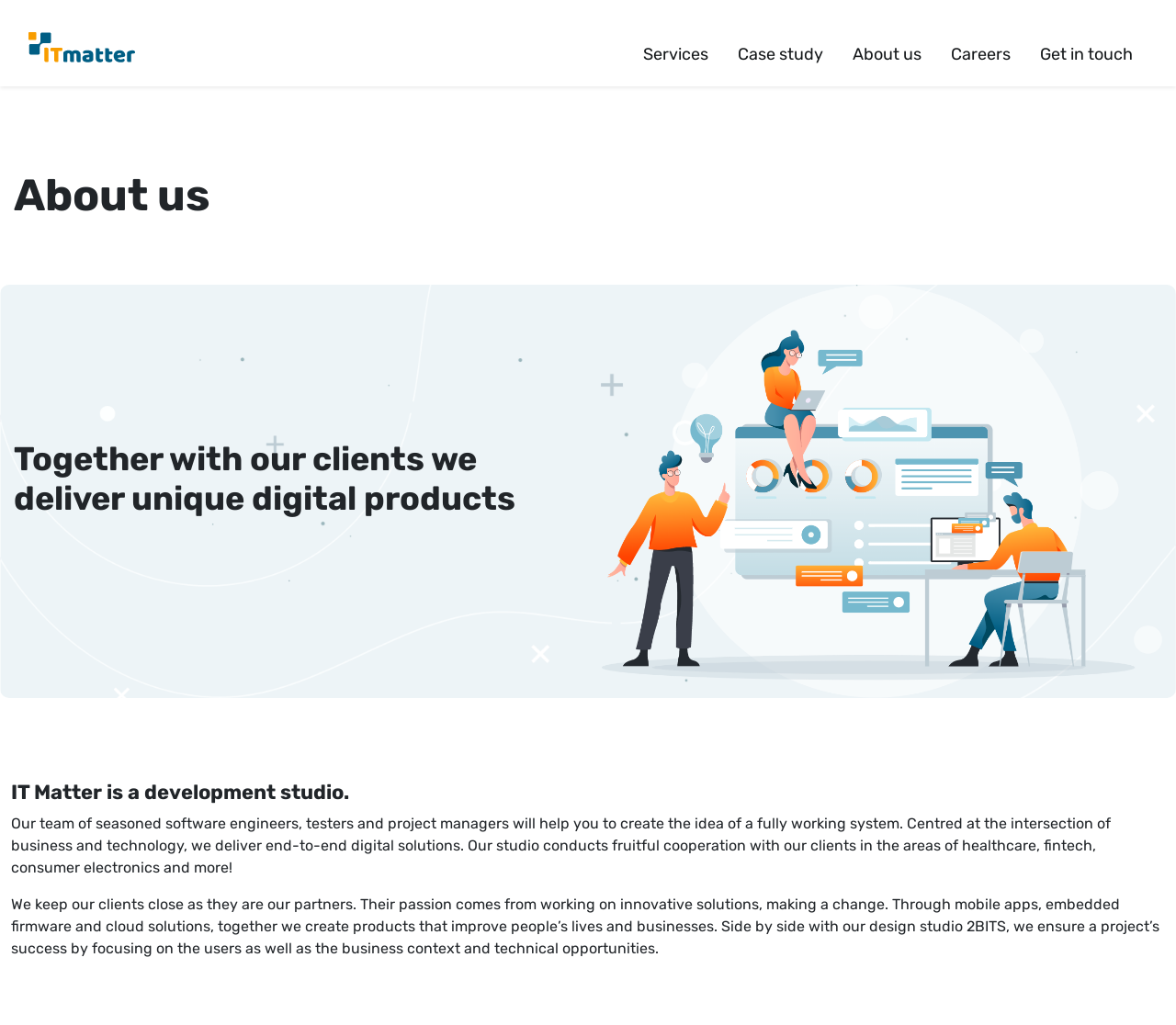Please provide a brief answer to the question using only one word or phrase: 
What is the name of the development studio?

IT Matter